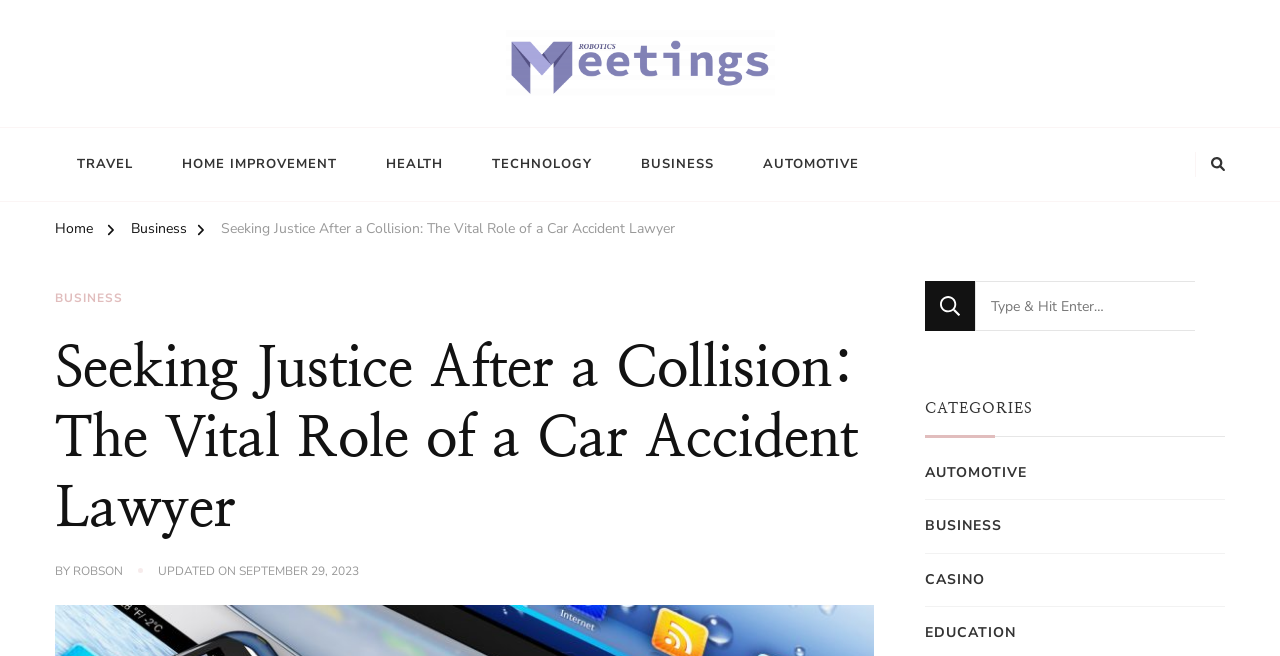Please determine the bounding box coordinates of the element to click in order to execute the following instruction: "Go to the 'AUTOMOTIVE' category". The coordinates should be four float numbers between 0 and 1, specified as [left, top, right, bottom].

[0.723, 0.704, 0.802, 0.738]